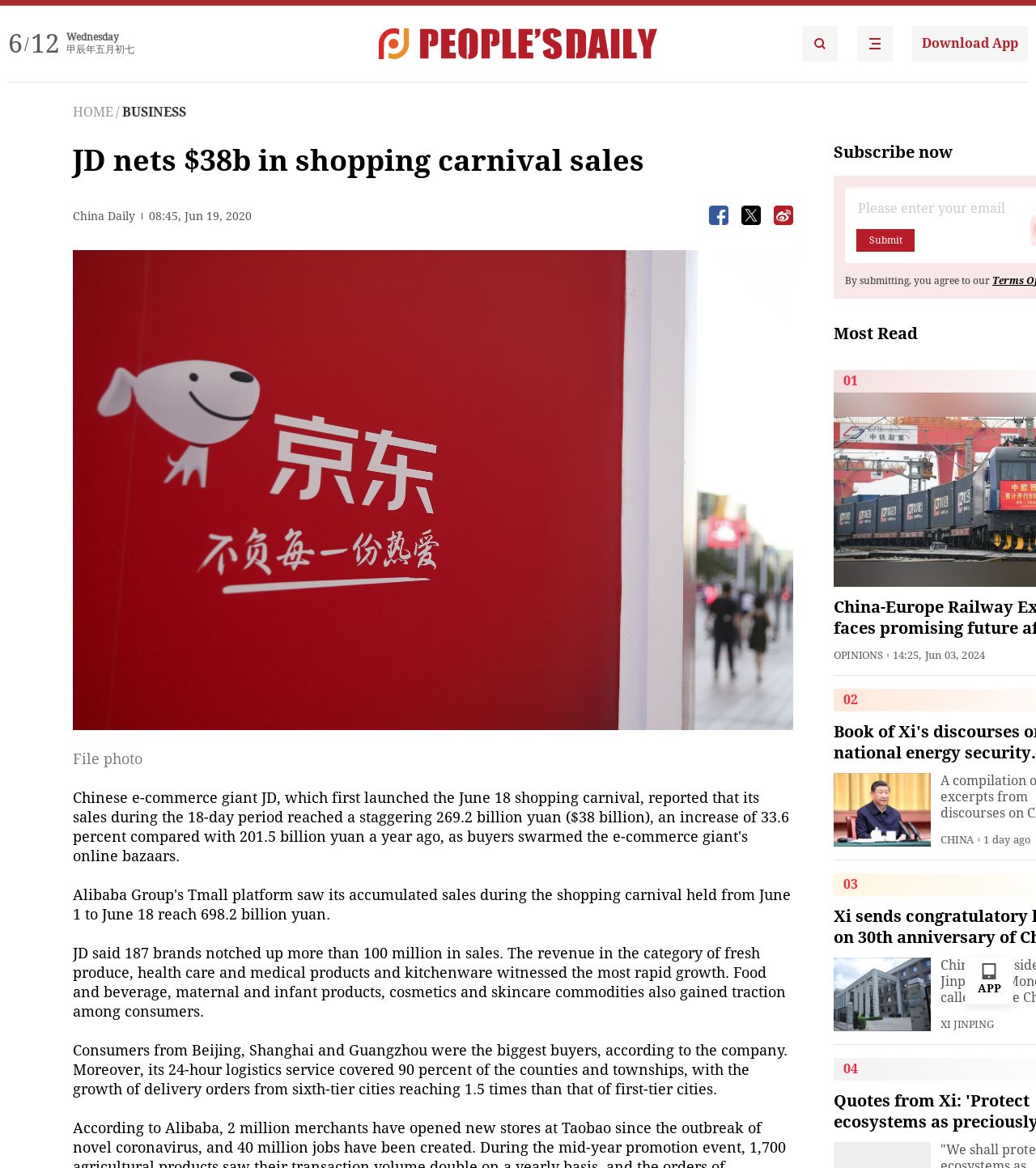Provide the bounding box coordinates of the HTML element described by the text: "People's Daily".

[0.366, 0.024, 0.634, 0.051]